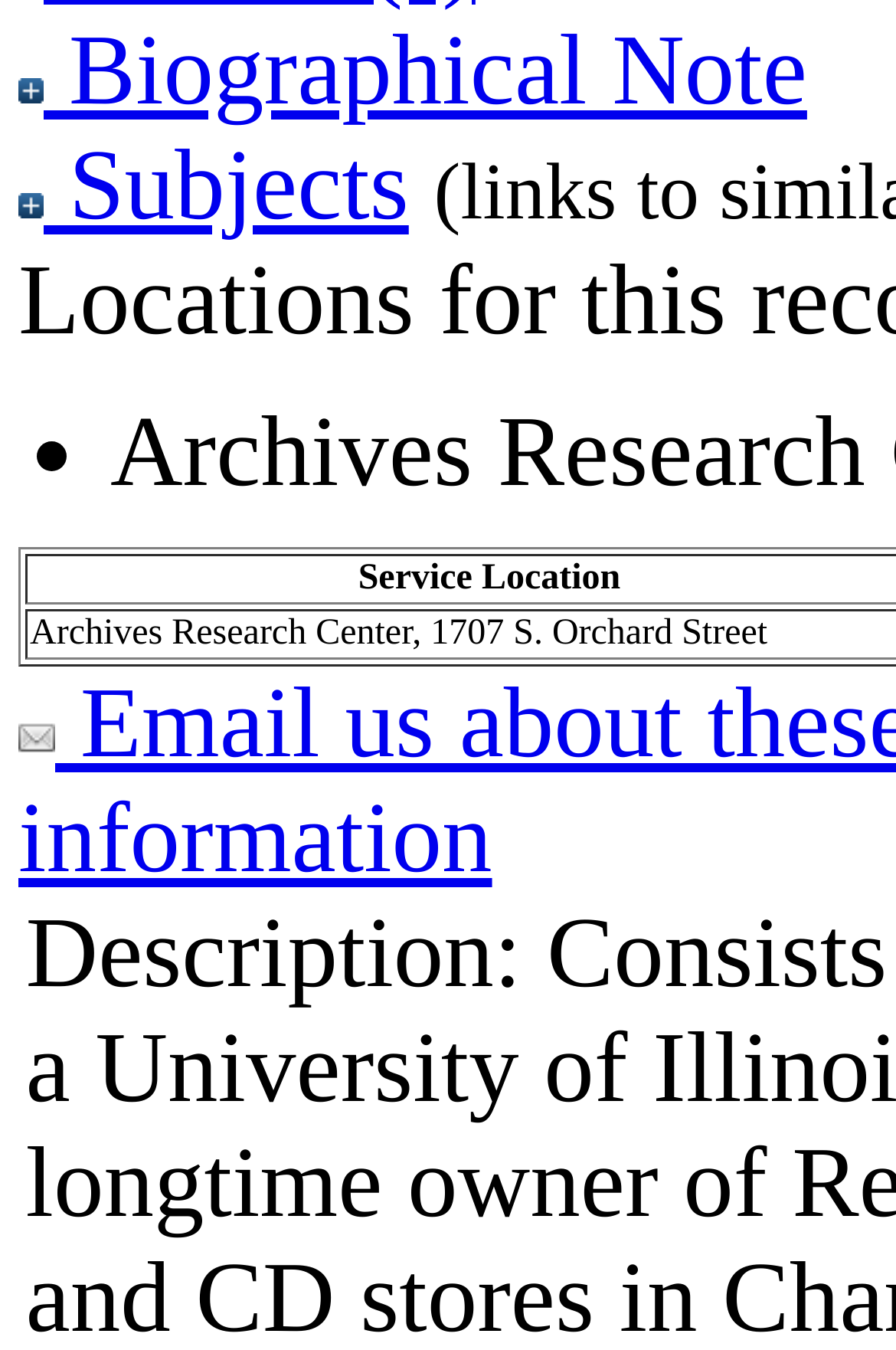Determine the bounding box coordinates of the UI element described by: "Subjects".

[0.021, 0.098, 0.456, 0.18]